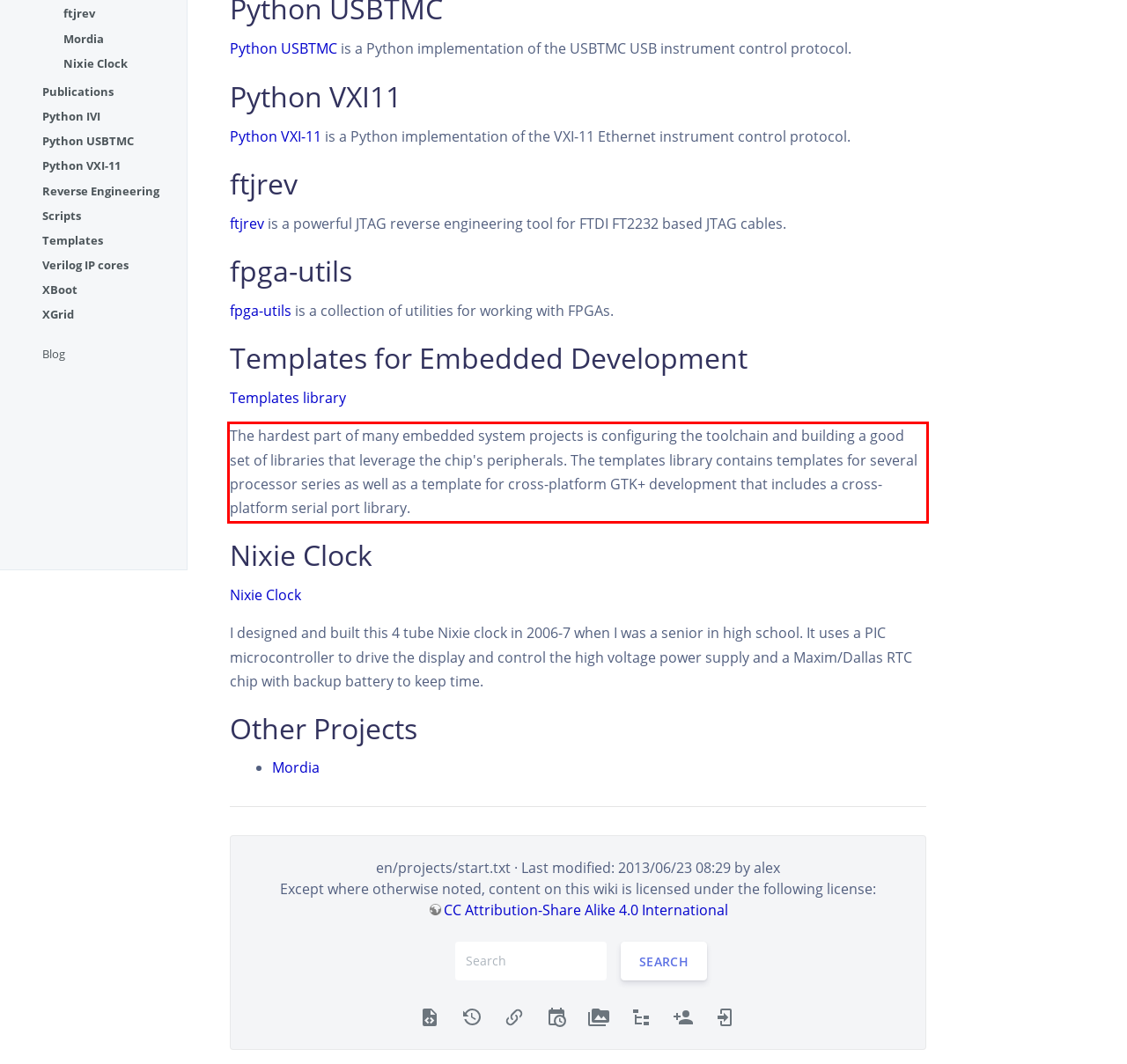Using the webpage screenshot, recognize and capture the text within the red bounding box.

The hardest part of many embedded system projects is configuring the toolchain and building a good set of libraries that leverage the chip's peripherals. The templates library contains templates for several processor series as well as a template for cross-platform GTK+ development that includes a cross-platform serial port library.